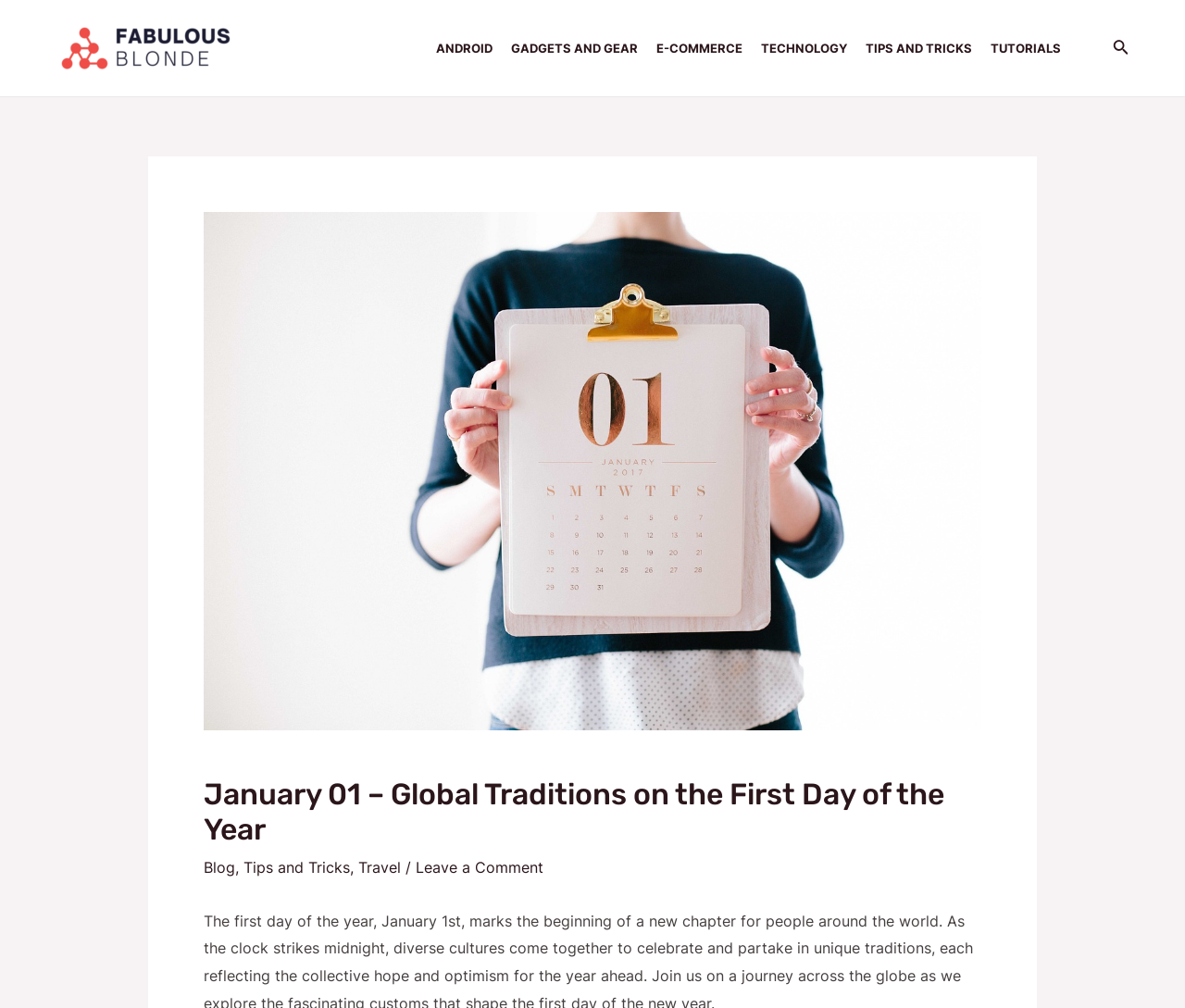Determine the bounding box coordinates of the target area to click to execute the following instruction: "view ANDROID category."

[0.368, 0.002, 0.431, 0.094]